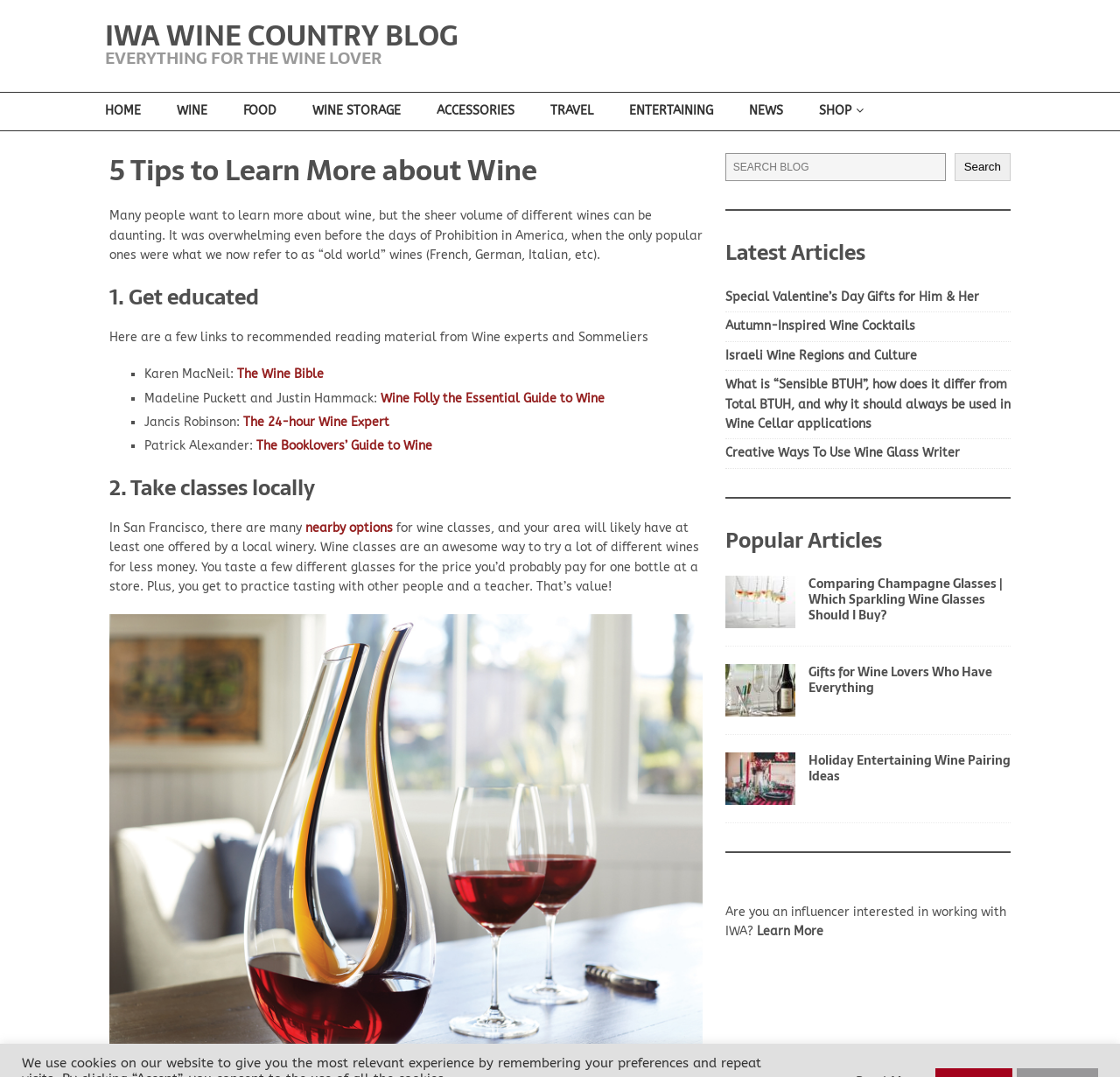Identify the bounding box coordinates of the clickable region necessary to fulfill the following instruction: "Click on the 'HOME' link". The bounding box coordinates should be four float numbers between 0 and 1, i.e., [left, top, right, bottom].

[0.078, 0.086, 0.141, 0.121]